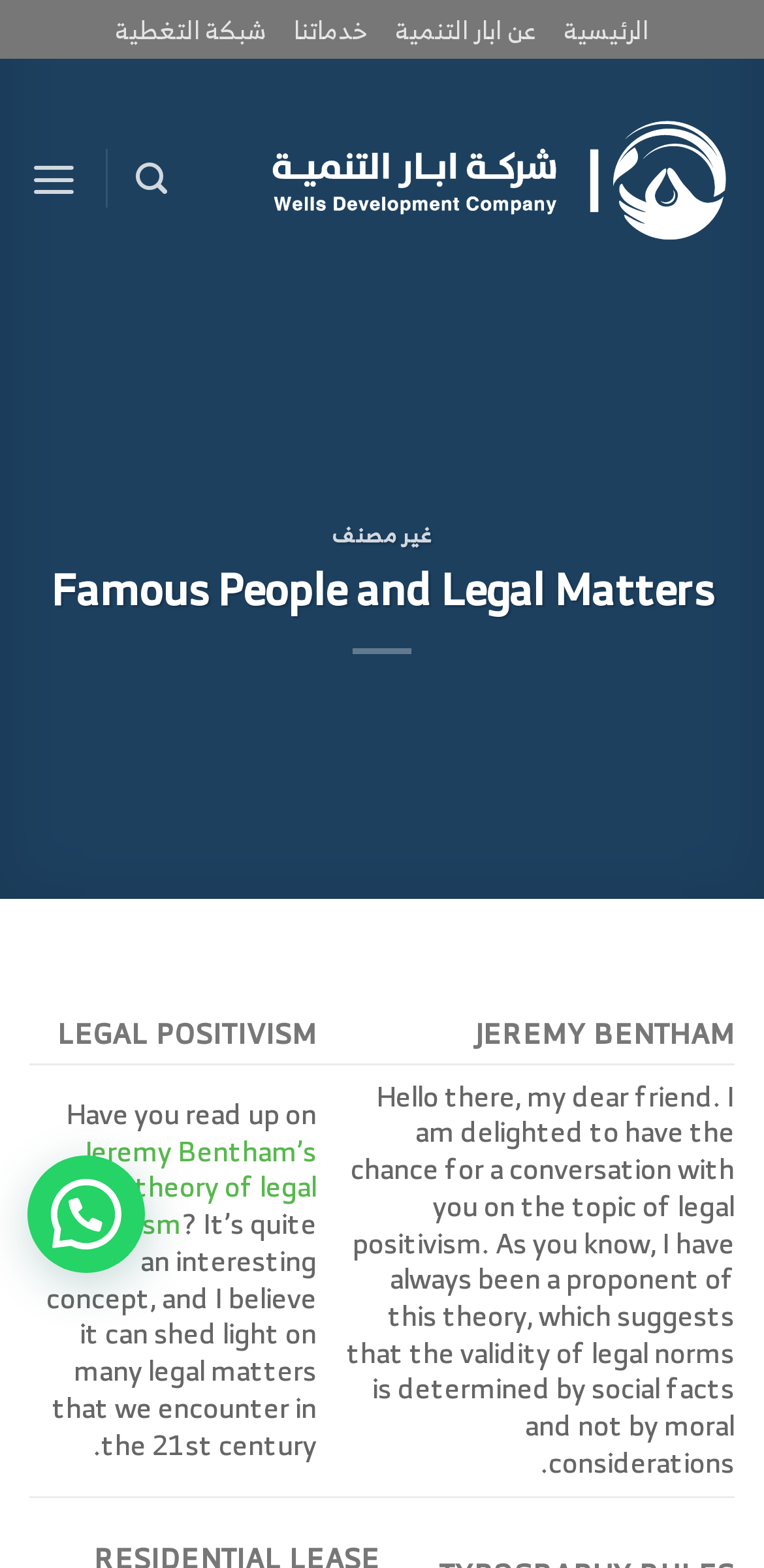Using floating point numbers between 0 and 1, provide the bounding box coordinates in the format (top-left x, top-left y, bottom-right x, bottom-right y). Locate the UI element described here: Post not marked as liked

None